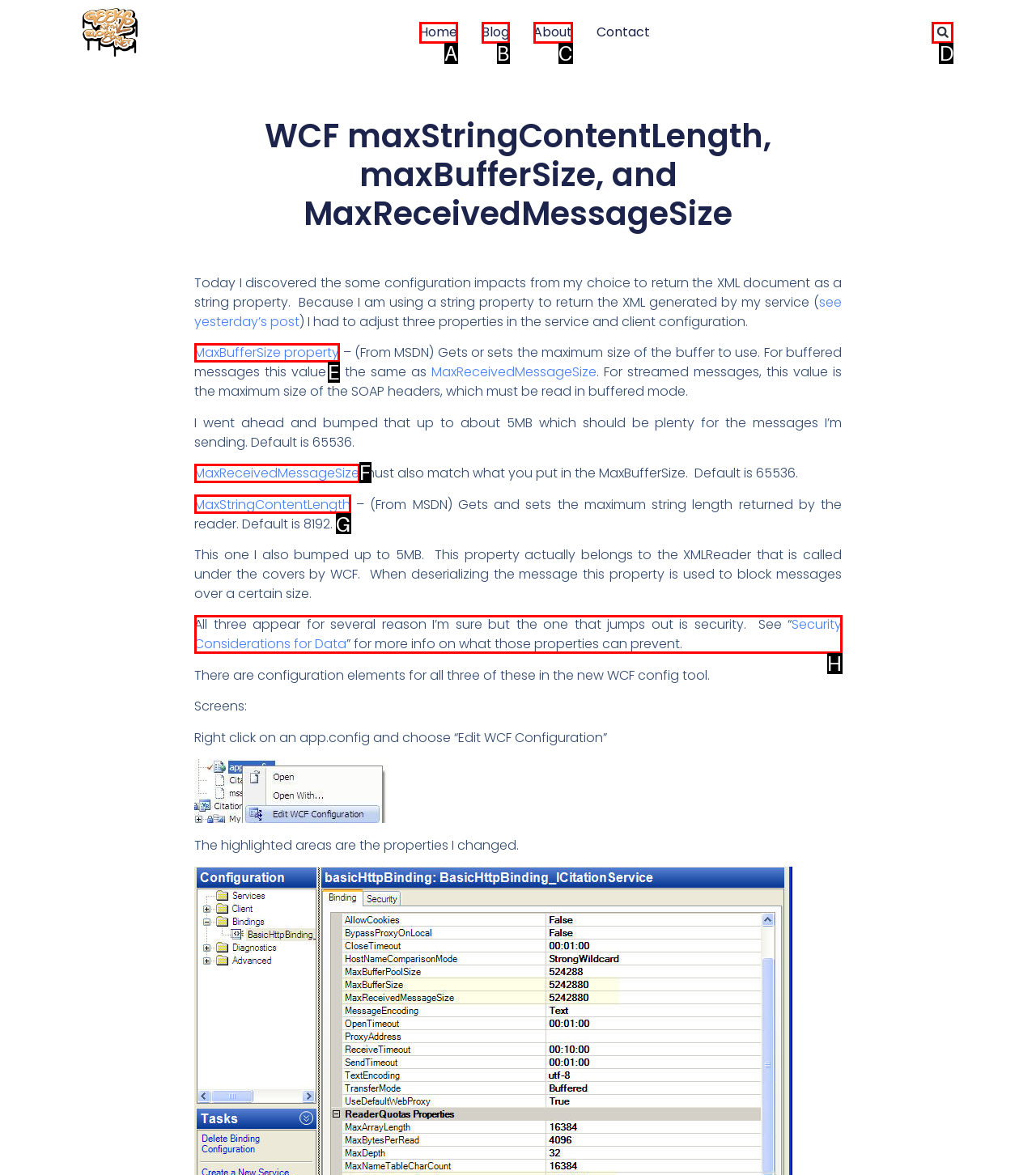Based on the description Modernizing the Columbia River Treaty, identify the most suitable HTML element from the options. Provide your answer as the corresponding letter.

None